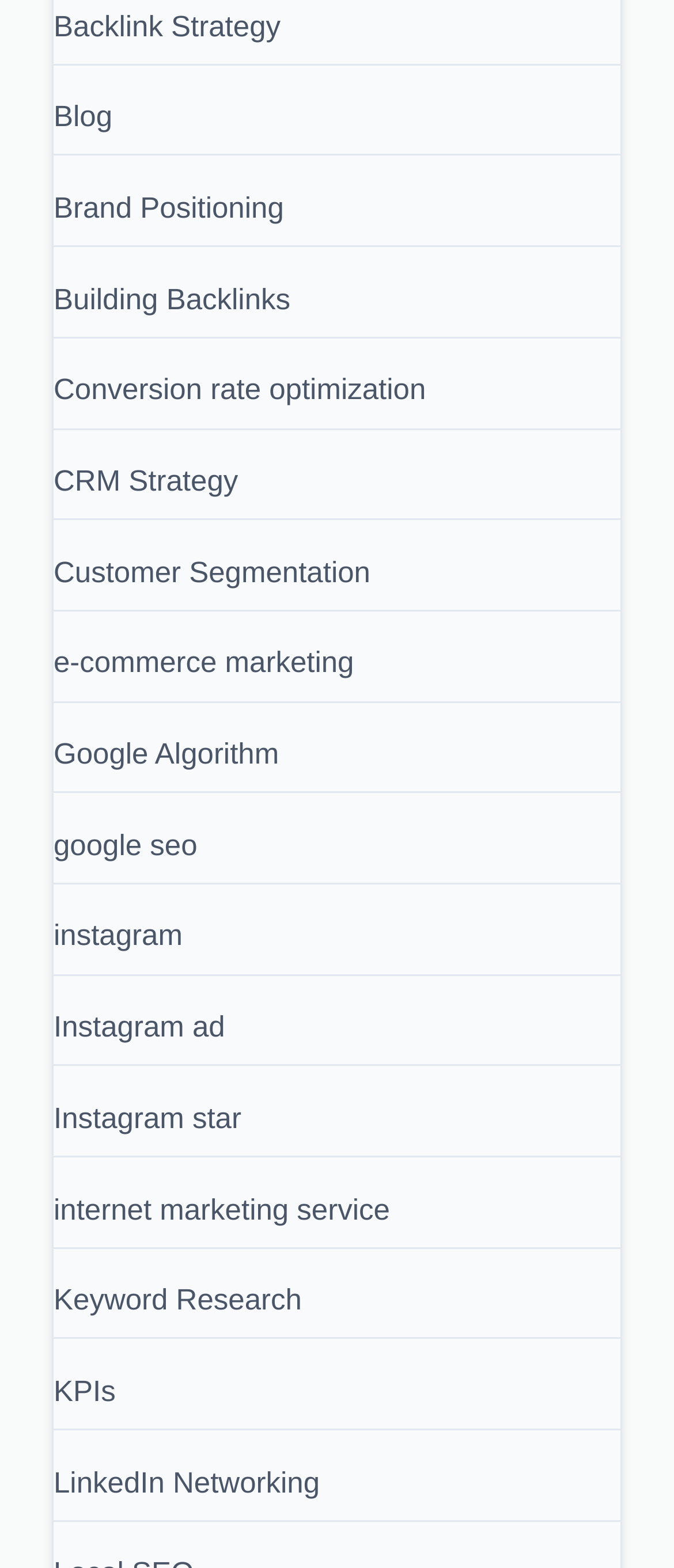What is the last link on the webpage? Using the information from the screenshot, answer with a single word or phrase.

LinkedIn Networking